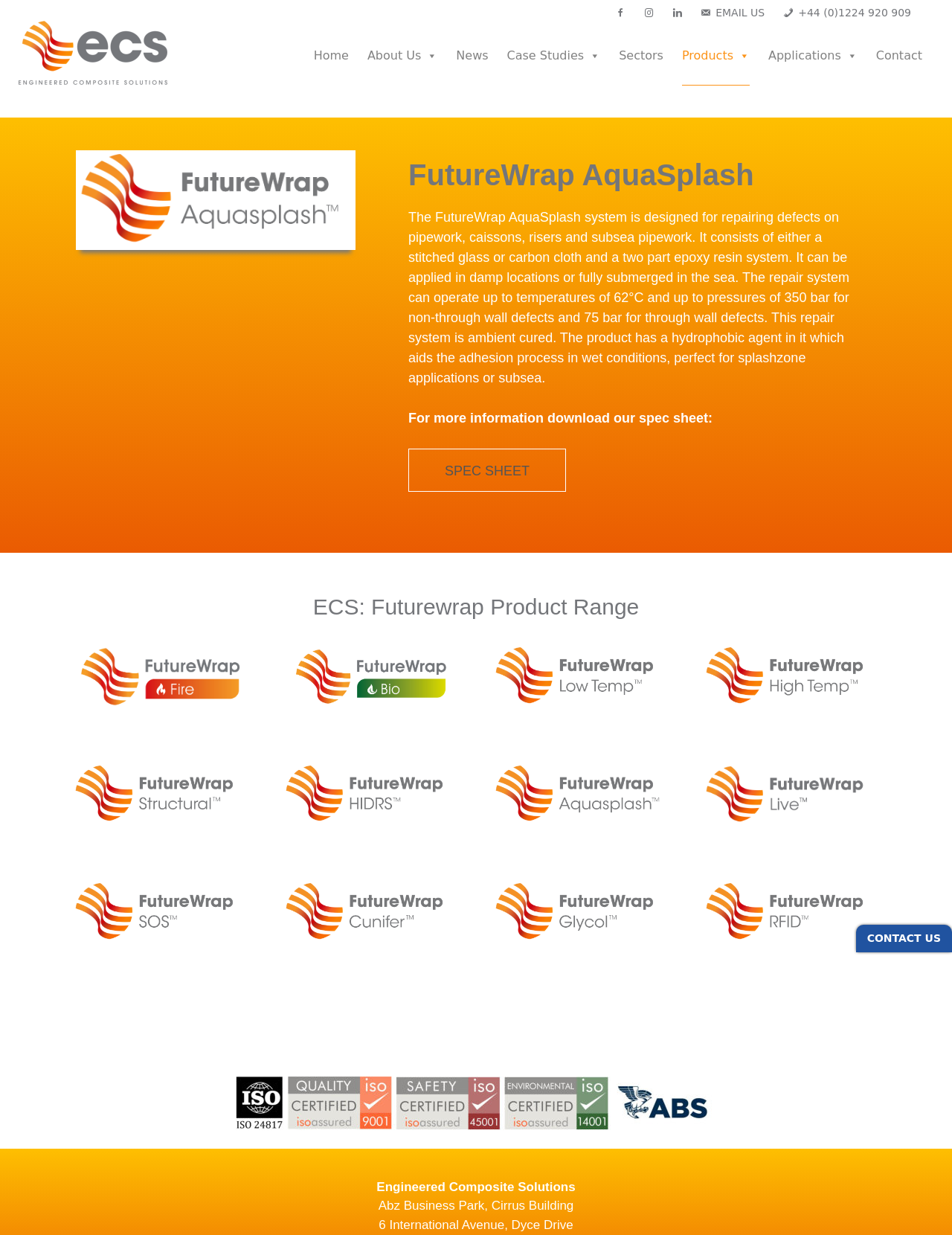What is the name of the system designed for repairing defects on pipework?
Look at the image and construct a detailed response to the question.

The question is asking about the name of the system that is designed for repairing defects on pipework. Based on the webpage content, specifically the heading 'FutureWrap AquaSplash' and the description 'The FutureWrap AquaSplash system is designed for repairing defects on pipework, caissons, risers and subsea pipework.', we can conclude that the answer is FutureWrap AquaSplash.